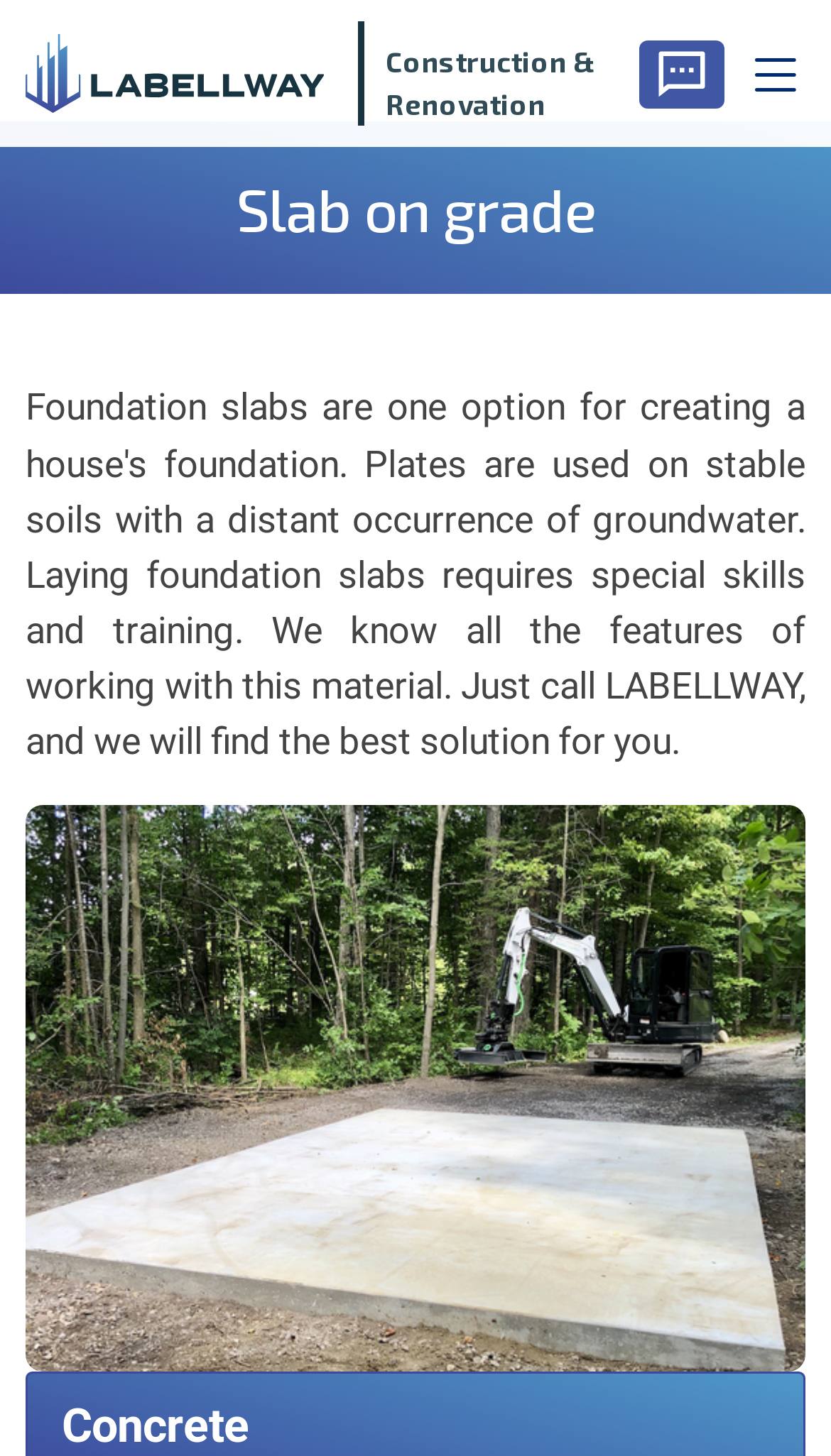Locate the UI element described as follows: "Concrete". Return the bounding box coordinates as four float numbers between 0 and 1 in the order [left, top, right, bottom].

[0.074, 0.961, 0.3, 0.997]